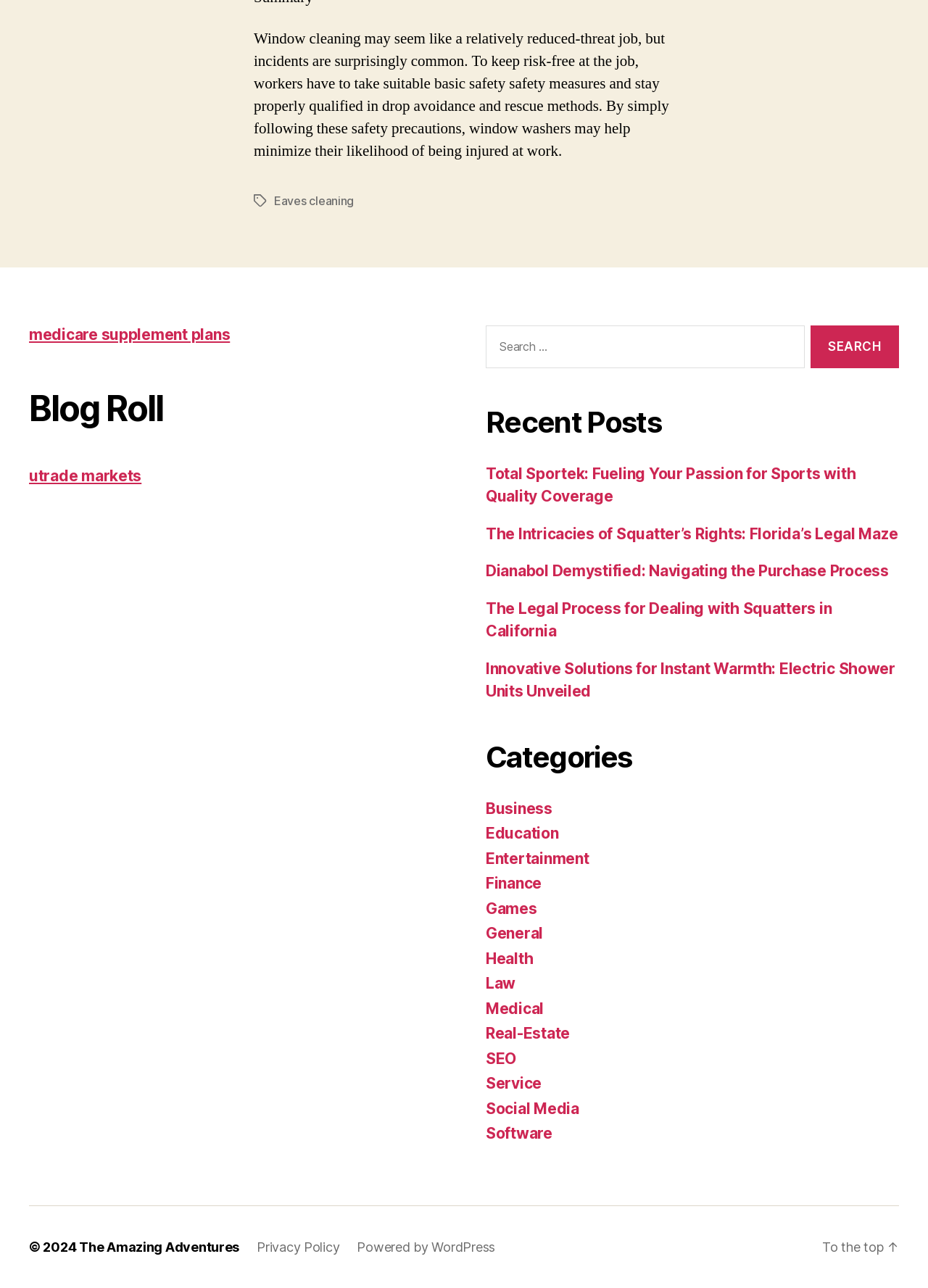Determine the bounding box coordinates of the section I need to click to execute the following instruction: "Search for something". Provide the coordinates as four float numbers between 0 and 1, i.e., [left, top, right, bottom].

[0.517, 0.253, 0.969, 0.29]